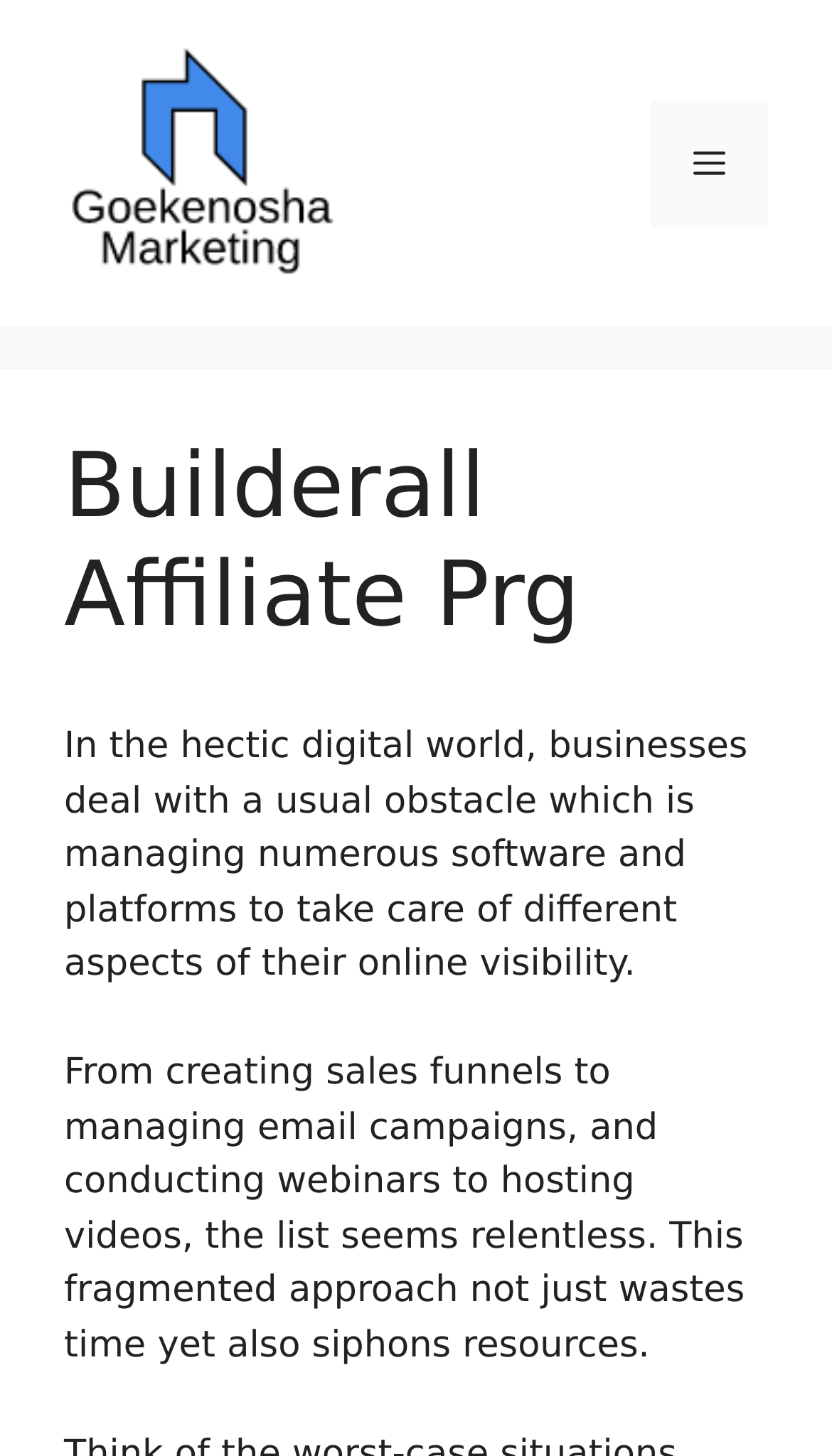What is the purpose of the 'Menu' button?
Please give a detailed and thorough answer to the question, covering all relevant points.

The 'Menu' button is likely used to toggle the navigation menu, as it is labeled as 'Mobile Toggle' and has an expanded property, indicating that it controls the primary menu.